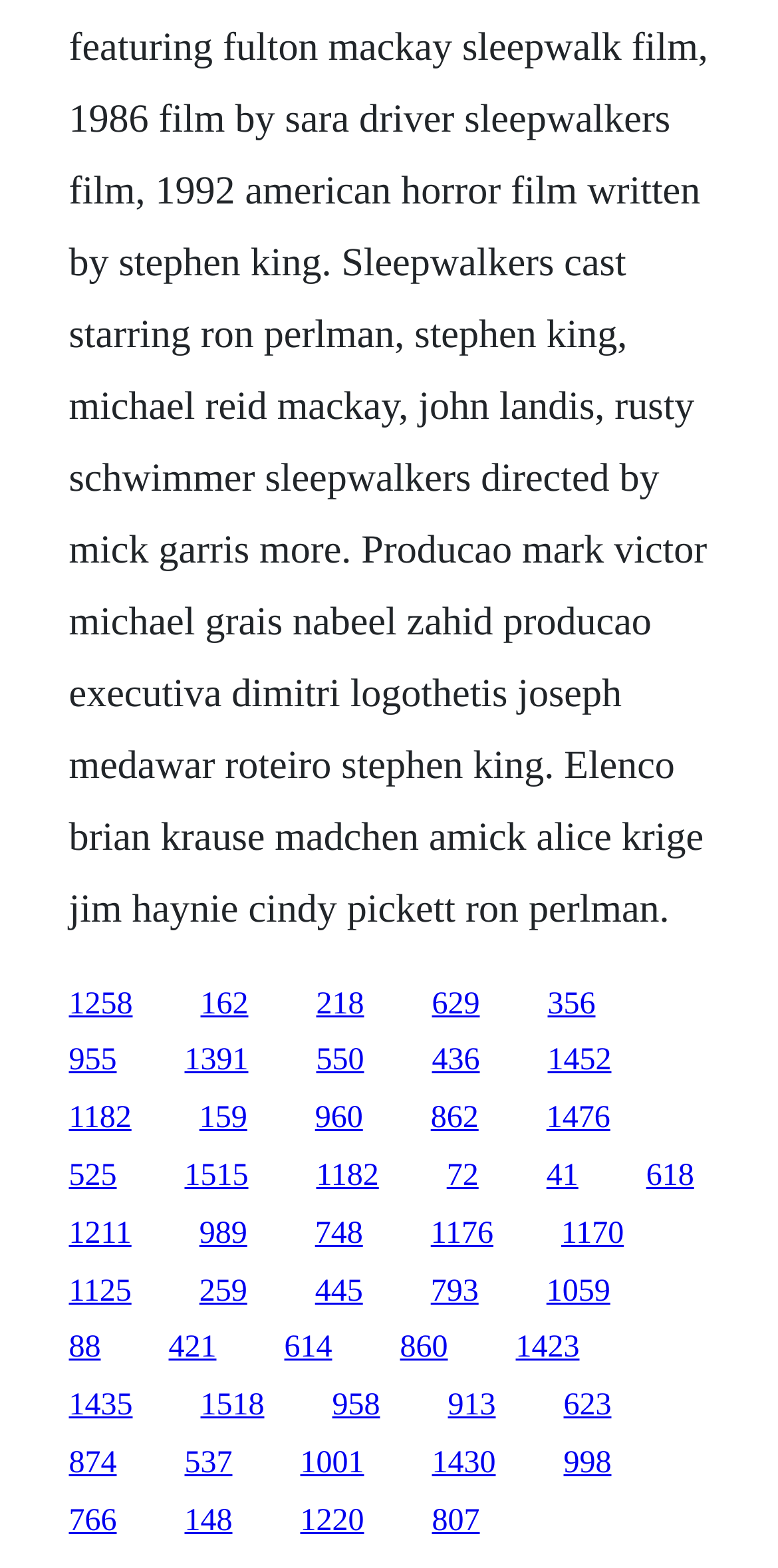Identify the bounding box coordinates of the clickable region necessary to fulfill the following instruction: "go to the fifteenth link". The bounding box coordinates should be four float numbers between 0 and 1, i.e., [left, top, right, bottom].

[0.702, 0.812, 0.784, 0.834]